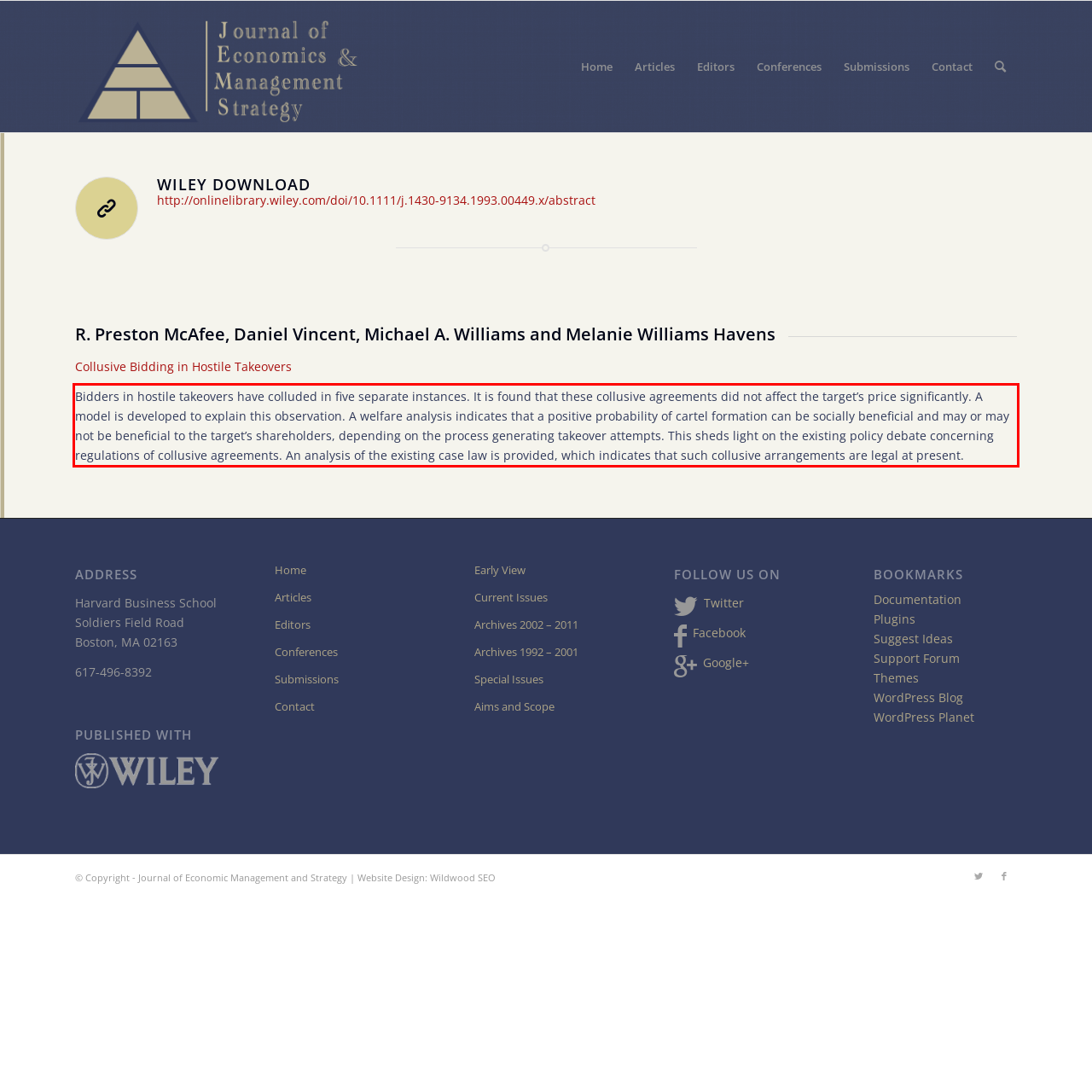Please extract the text content within the red bounding box on the webpage screenshot using OCR.

Bidders in hostile takeovers have colluded in five separate instances. It is found that these collusive agreements did not affect the target’s price significantly. A model is developed to explain this observation. A welfare analysis indicates that a positive probability of cartel formation can be socially beneficial and may or may not be beneficial to the target’s shareholders, depending on the process generating takeover attempts. This sheds light on the existing policy debate concerning regulations of collusive agreements. An analysis of the existing case law is provided, which indicates that such collusive arrangements are legal at present.